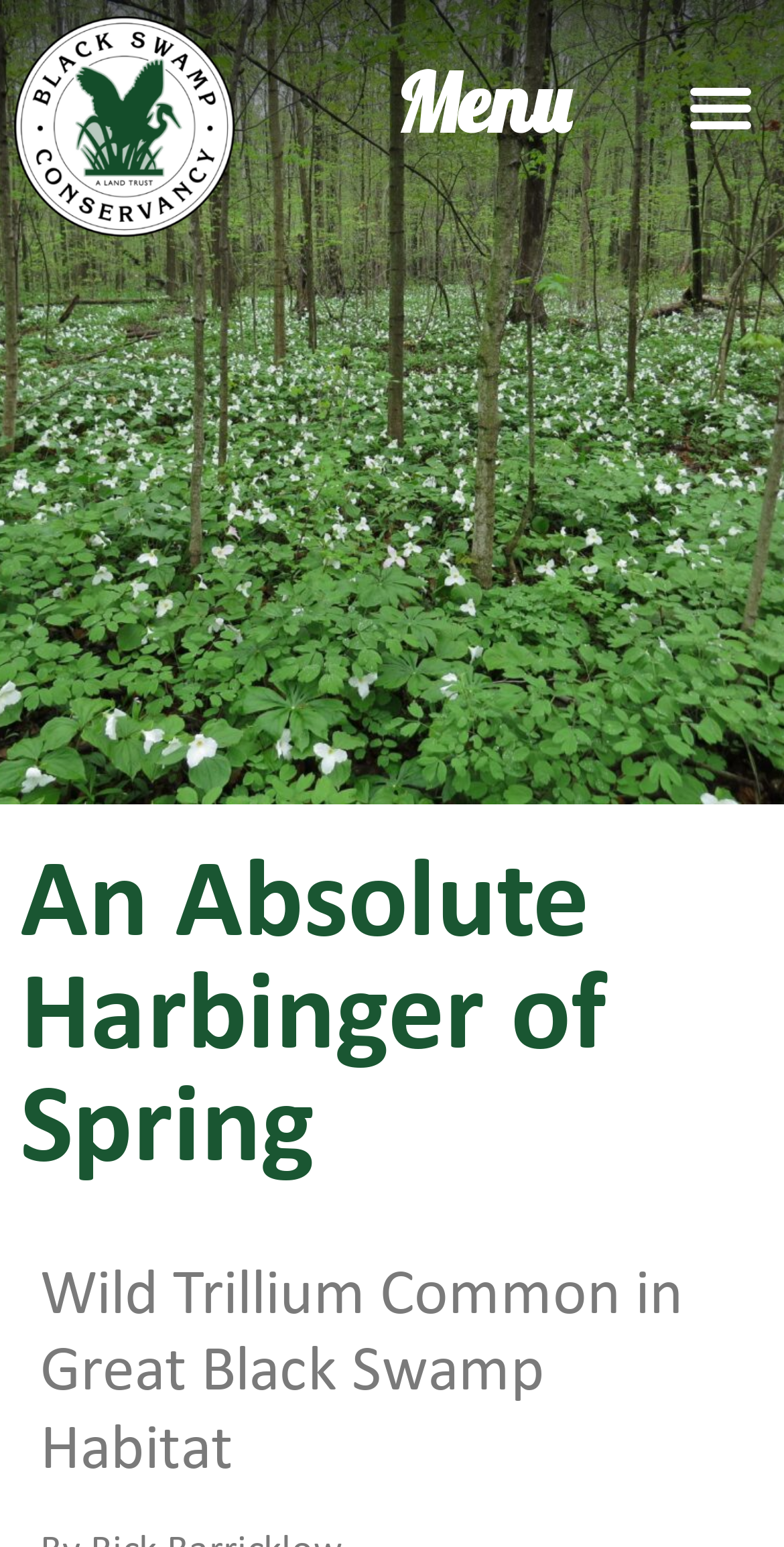Please extract and provide the main headline of the webpage.

An Absolute Harbinger of Spring